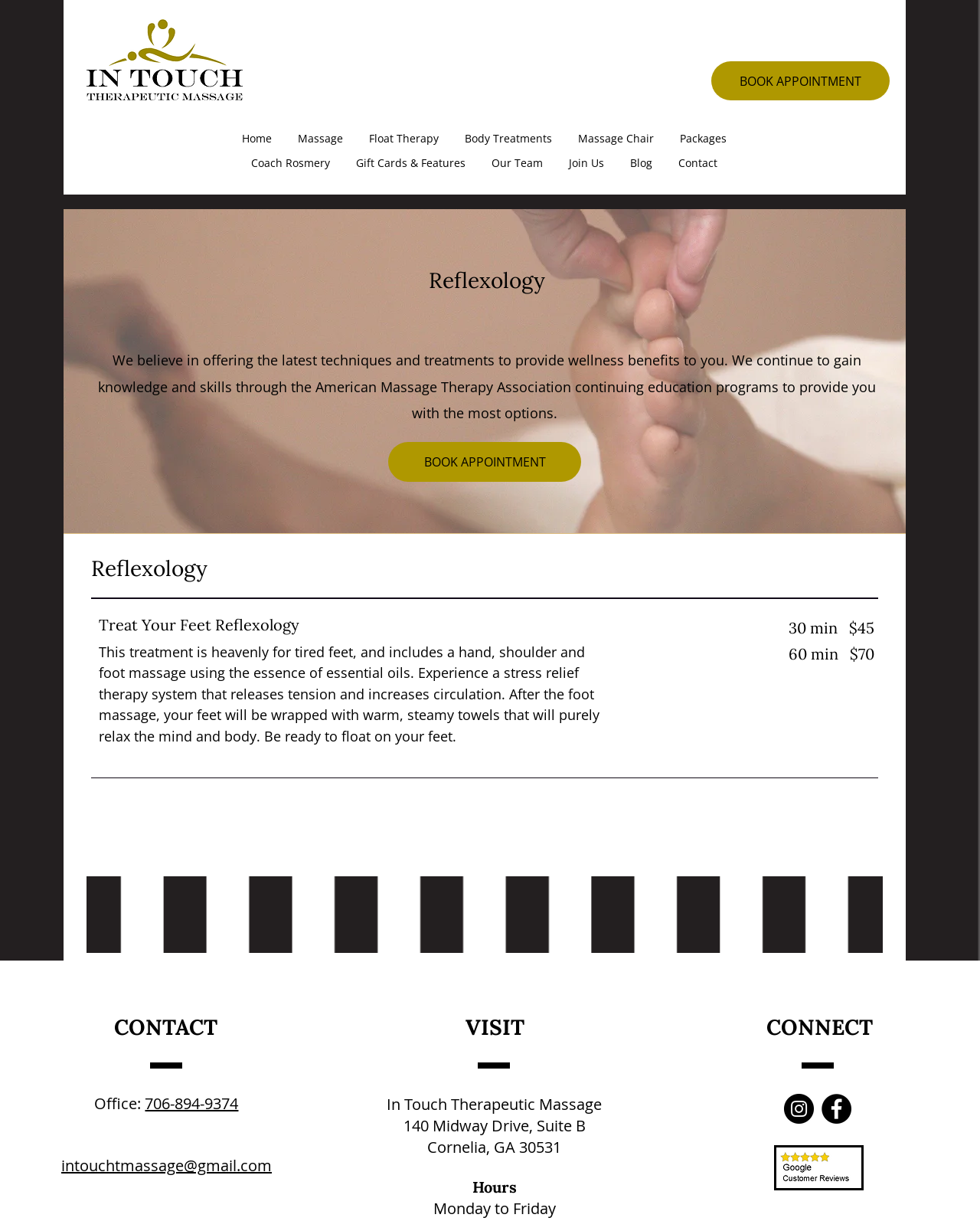Calculate the bounding box coordinates of the UI element given the description: "706-894-9374".

[0.148, 0.895, 0.243, 0.912]